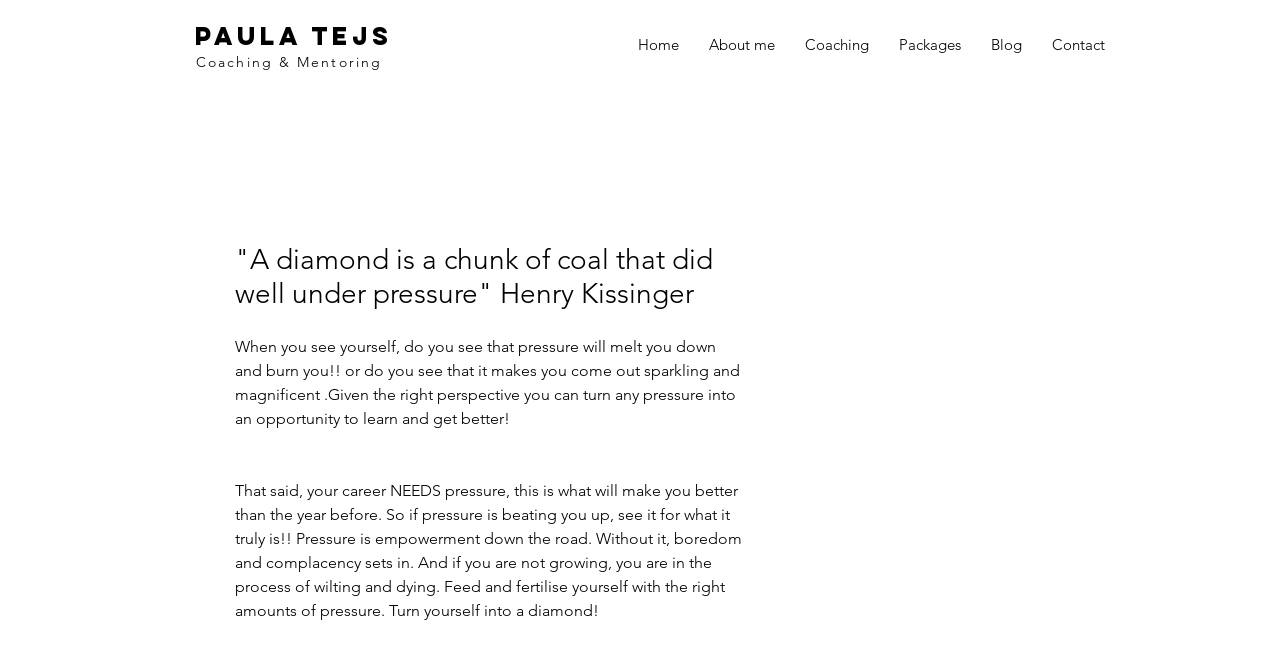Indicate the bounding box coordinates of the element that needs to be clicked to satisfy the following instruction: "visit Paula Tejs' page". The coordinates should be four float numbers between 0 and 1, i.e., [left, top, right, bottom].

[0.087, 0.031, 0.372, 0.08]